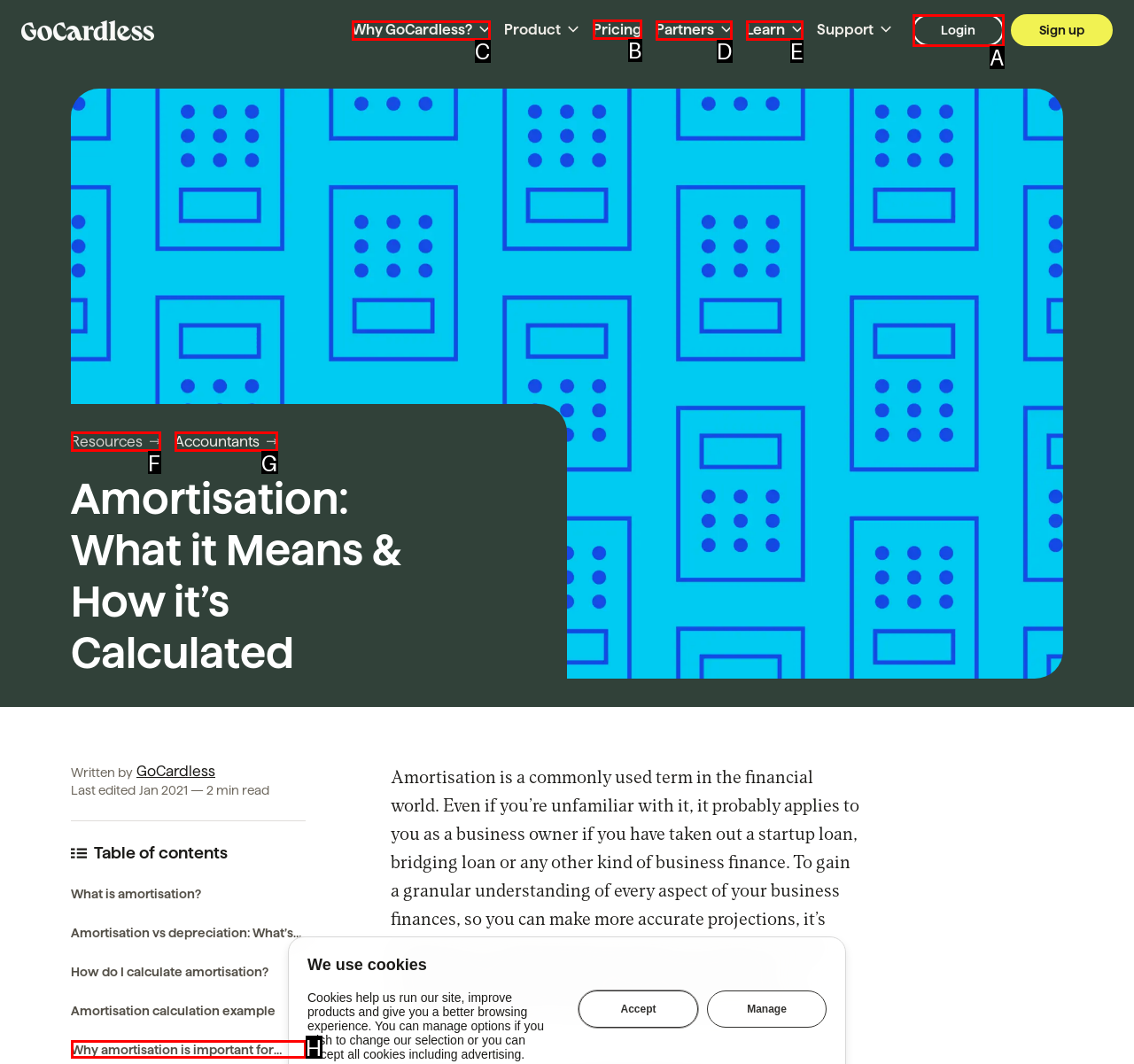Indicate the letter of the UI element that should be clicked to accomplish the task: Learn more about pricing. Answer with the letter only.

B